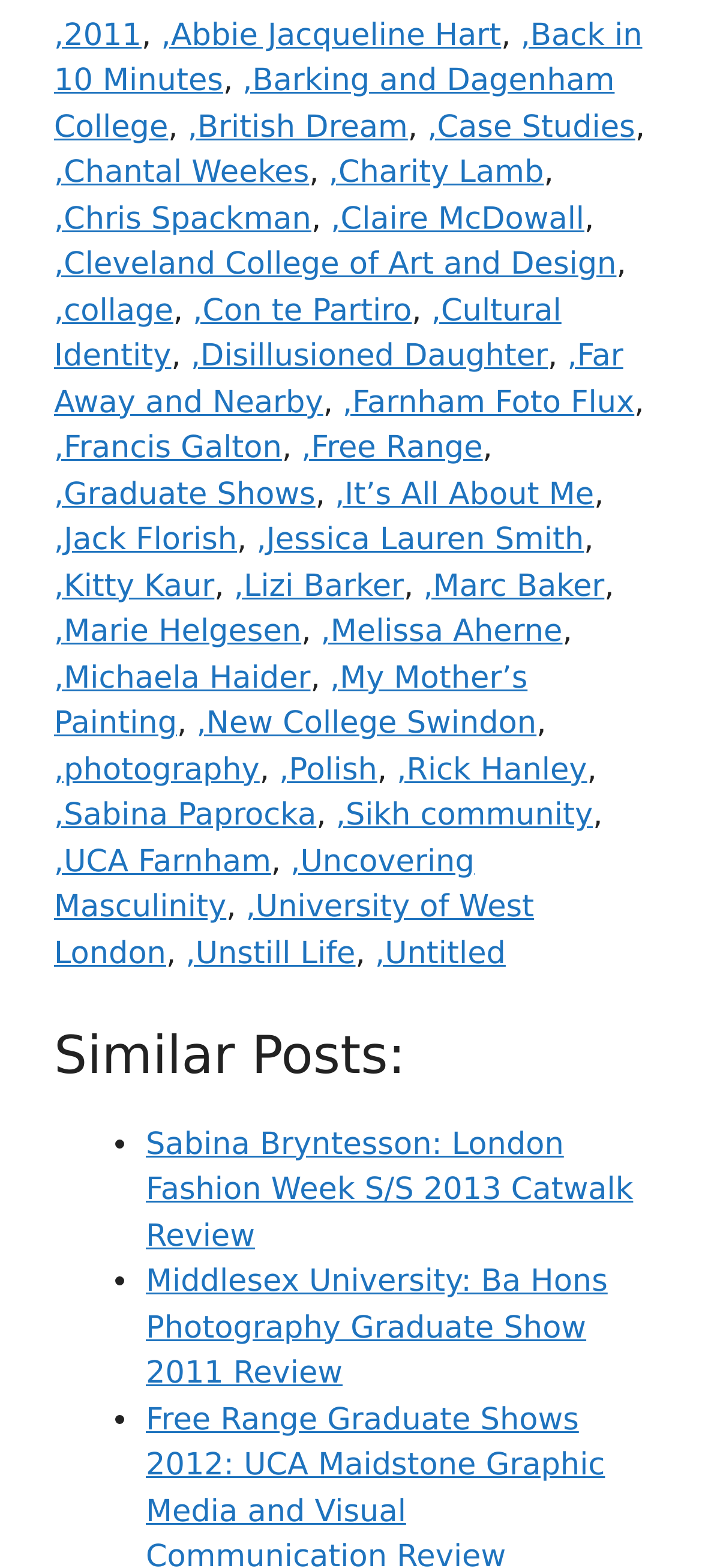Determine the bounding box coordinates for the region that must be clicked to execute the following instruction: "Browse the link 'Middlesex University: Ba Hons Photography Graduate Show 2011 Review'".

[0.208, 0.806, 0.866, 0.888]